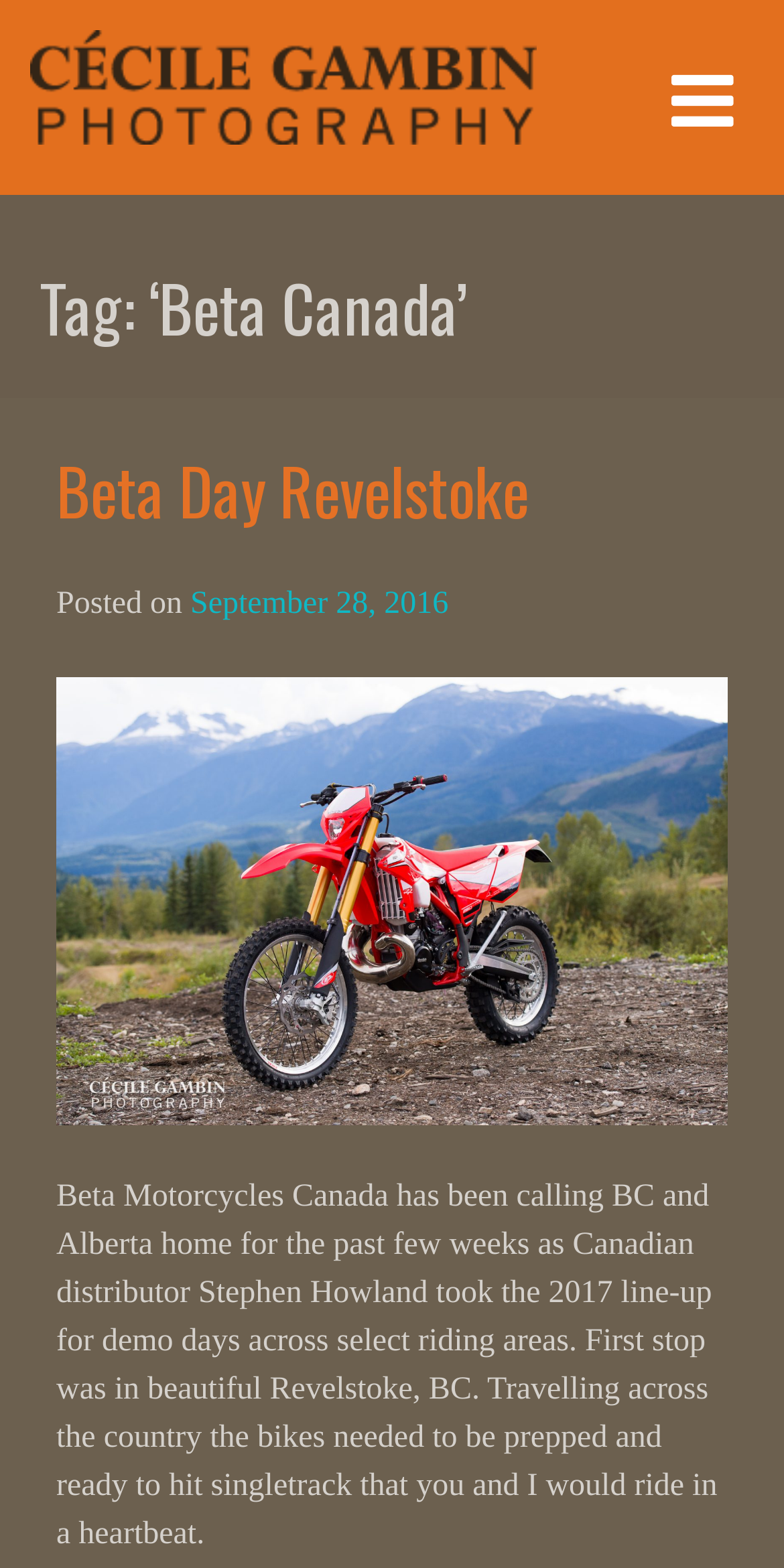Answer the question in a single word or phrase:
What is the date of the article?

September 28, 2016